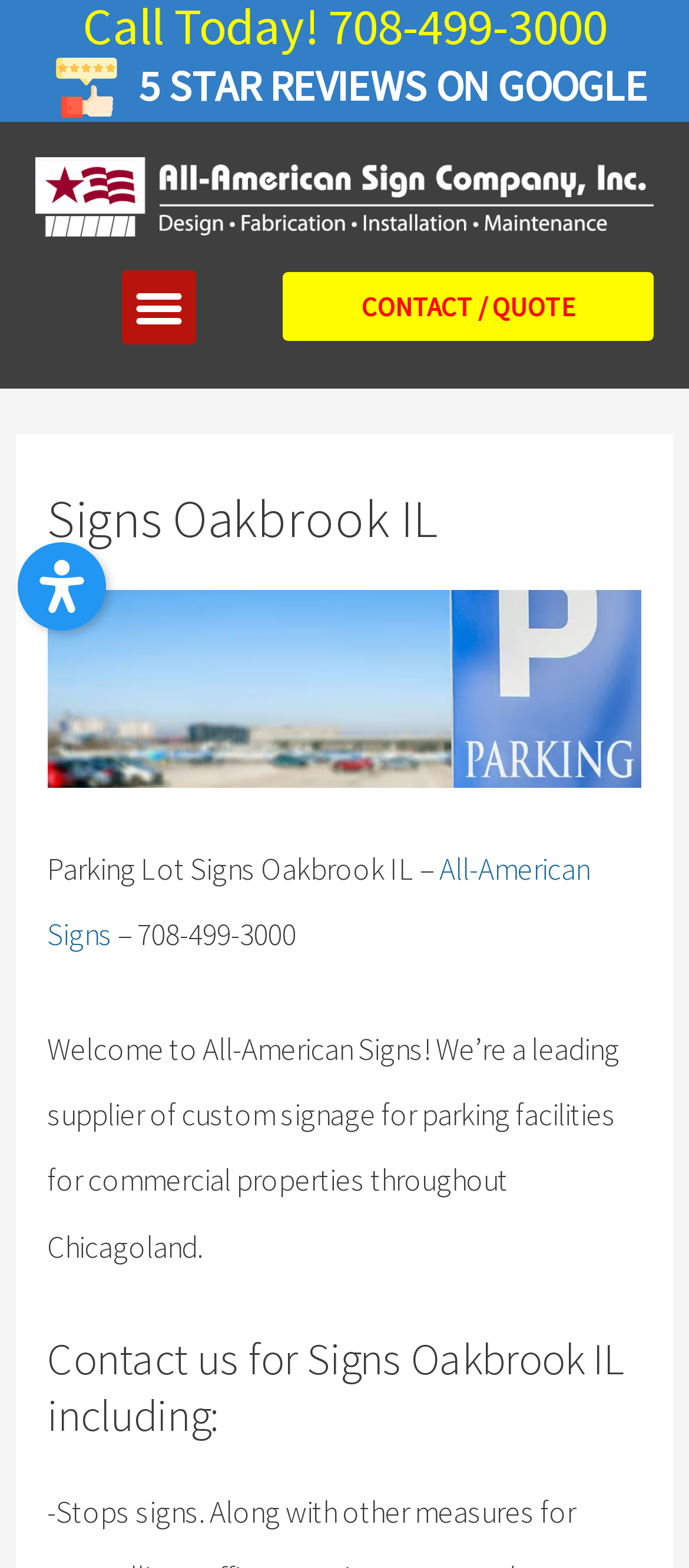Can you determine the main header of this webpage?

Signs Oakbrook IL